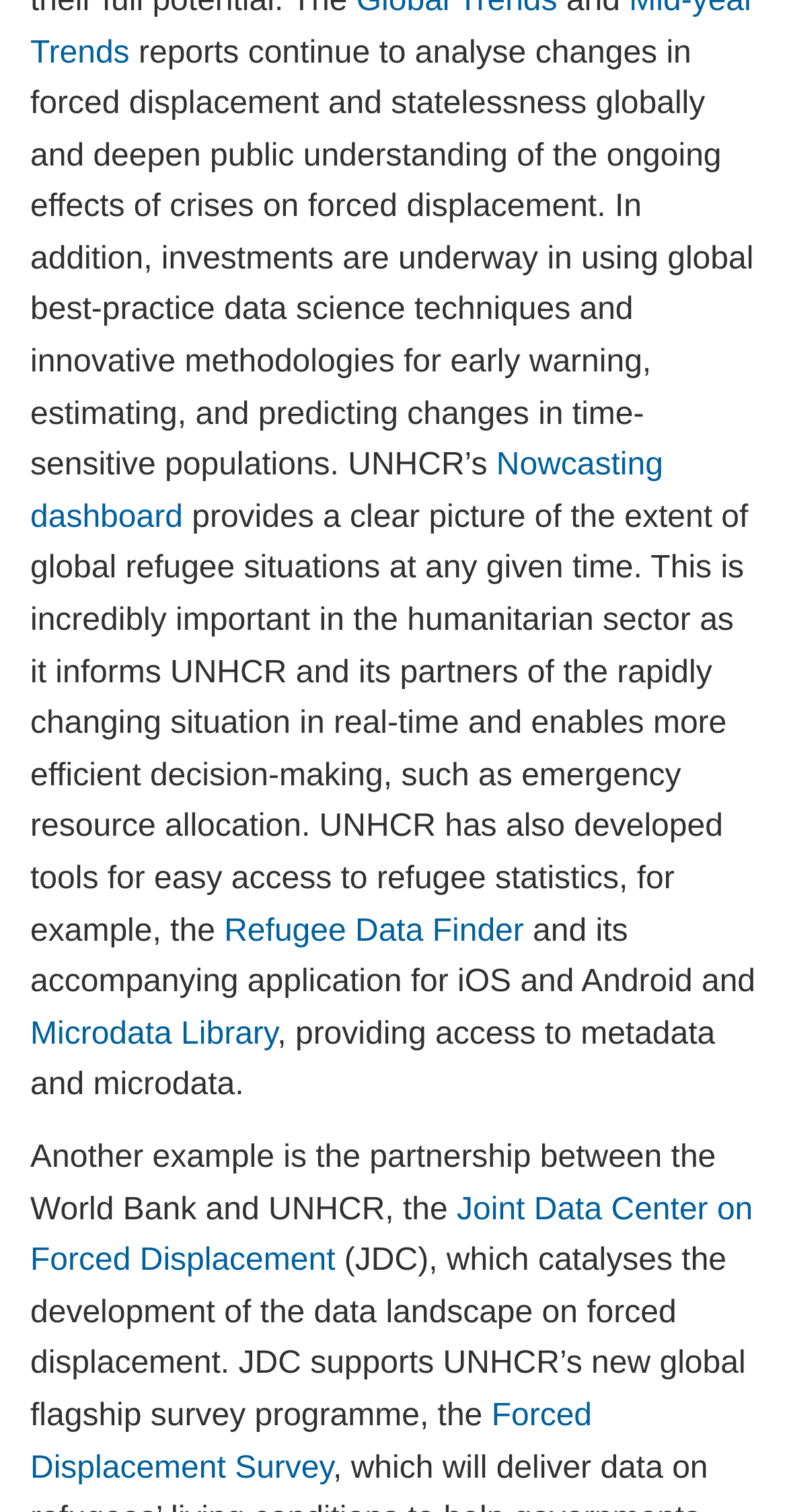What is the purpose of the Nowcasting dashboard?
Based on the screenshot, answer the question with a single word or phrase.

Provides real-time information